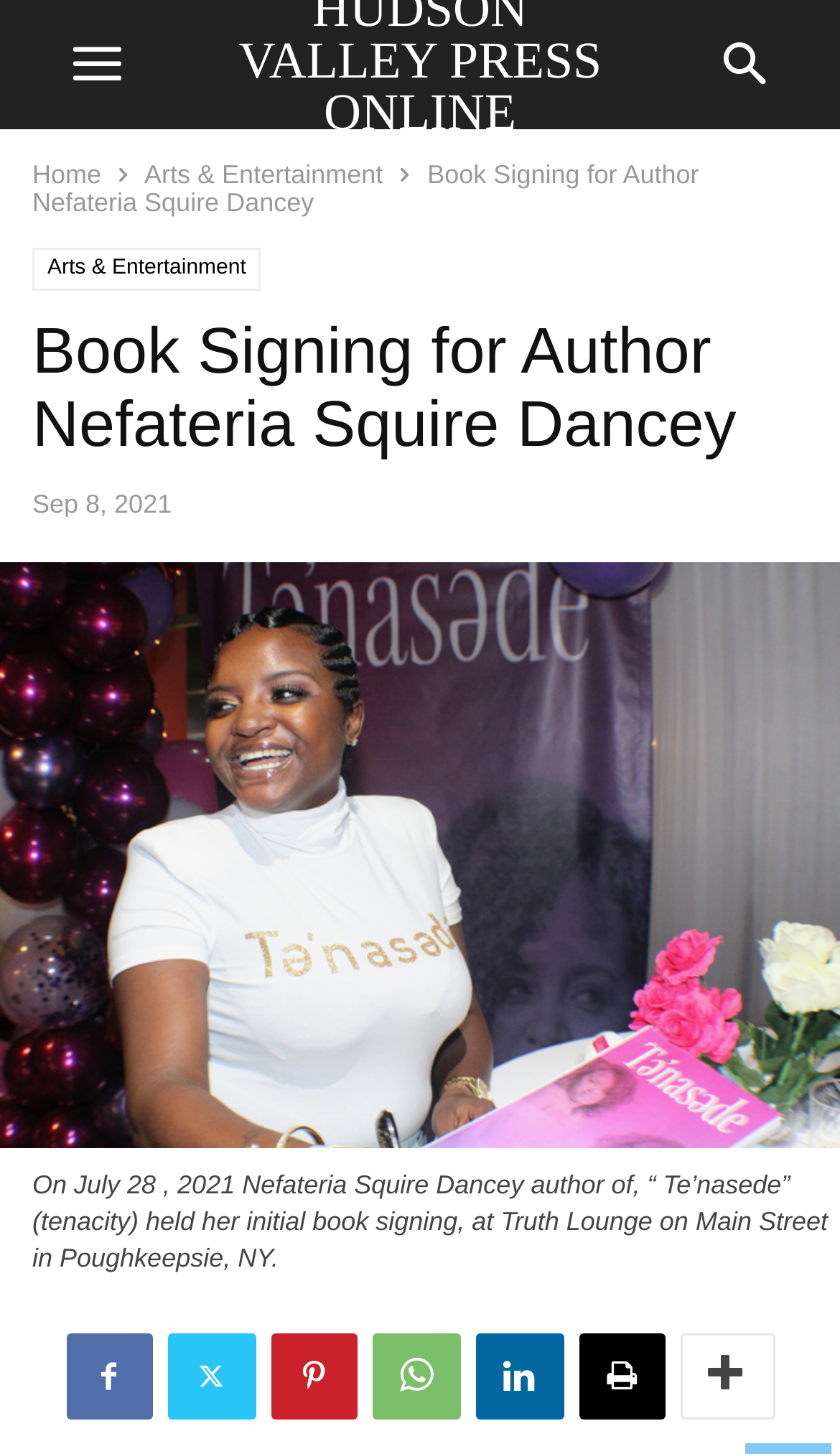Kindly determine the bounding box coordinates of the area that needs to be clicked to fulfill this instruction: "view arts and entertainment".

[0.172, 0.11, 0.456, 0.13]